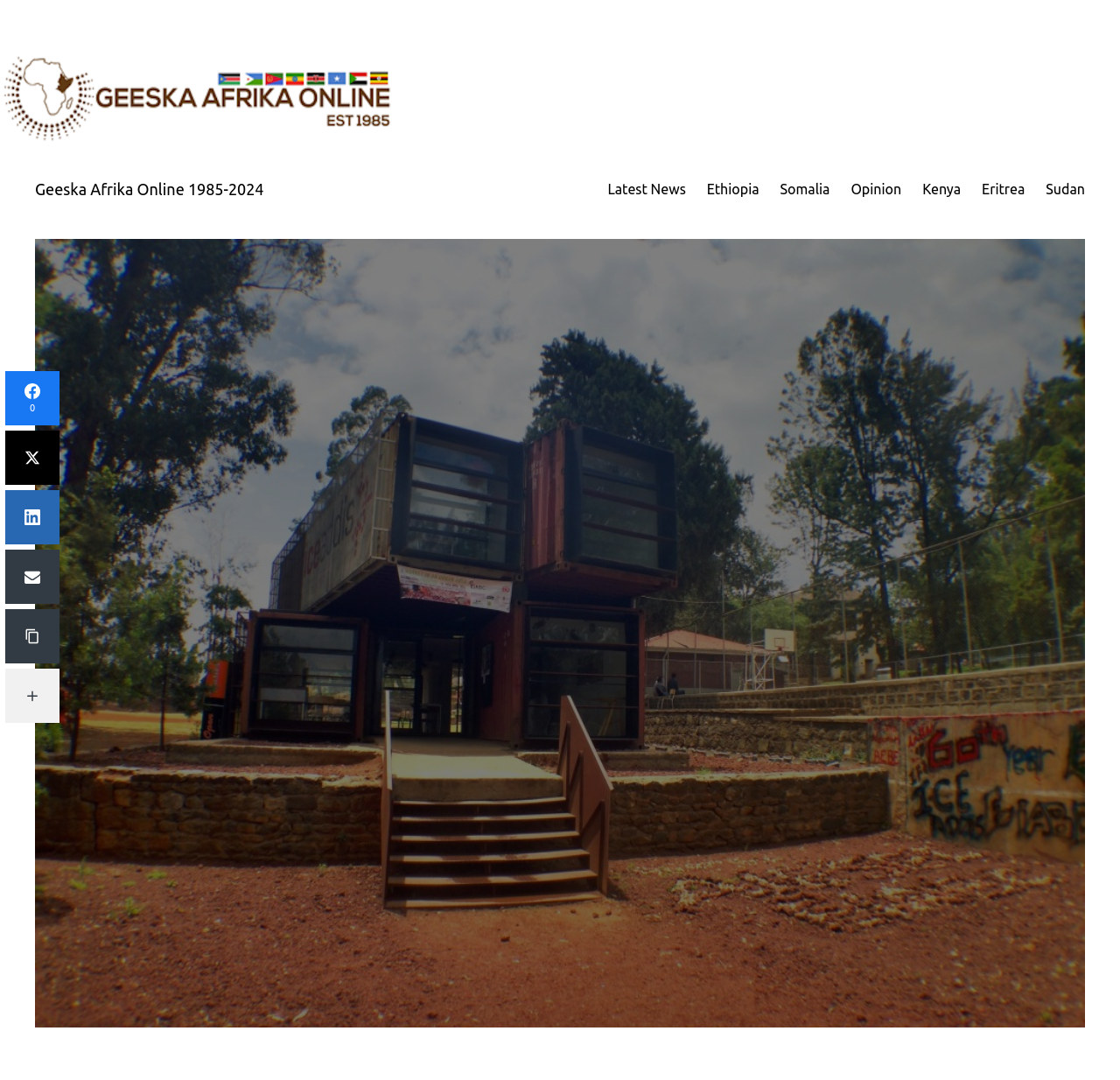How many social media links are present?
From the image, respond using a single word or phrase.

5